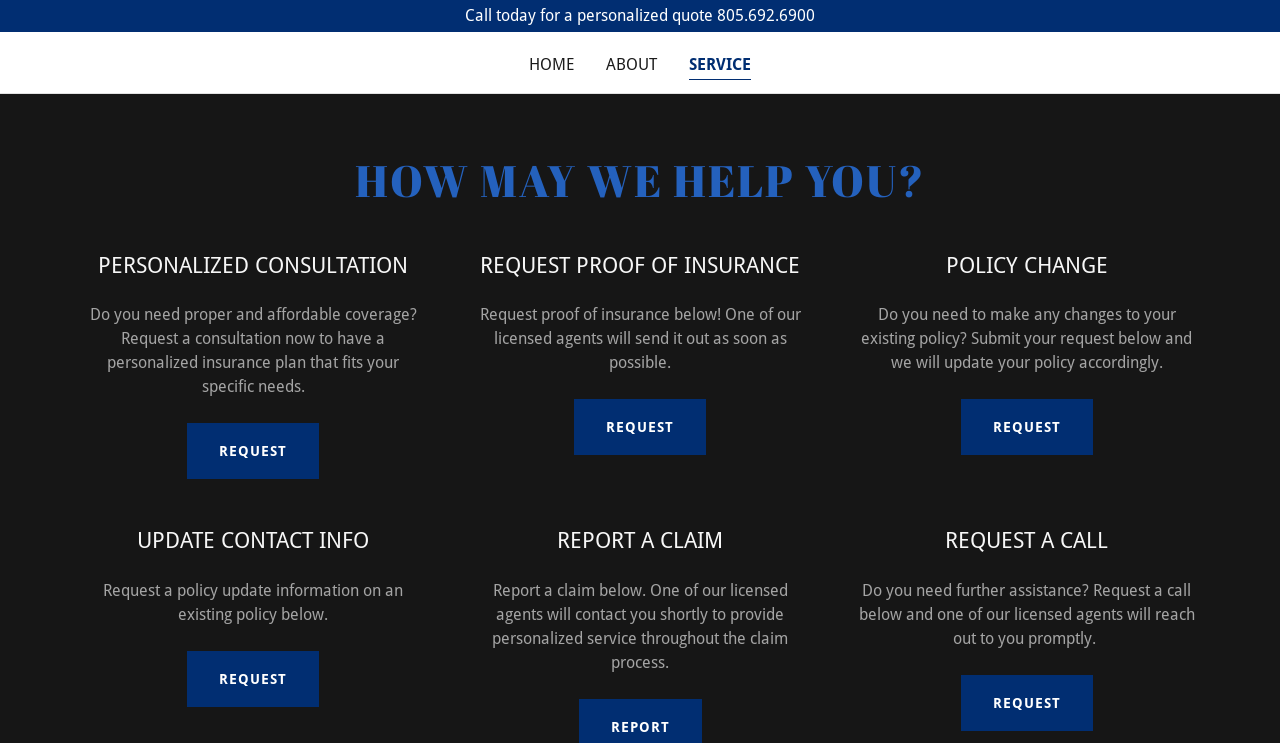Could you locate the bounding box coordinates for the section that should be clicked to accomplish this task: "Request a call".

[0.751, 0.908, 0.854, 0.983]